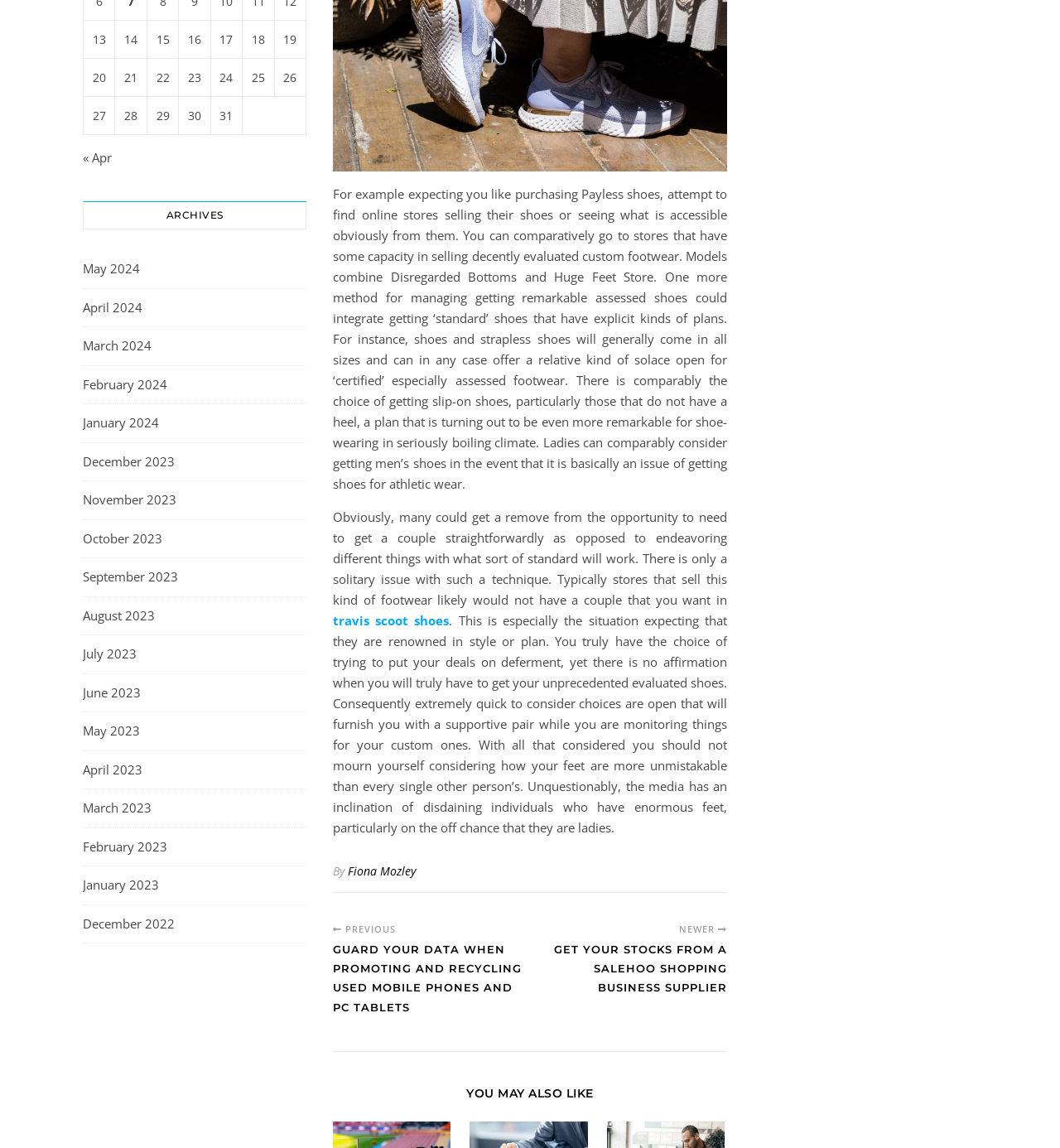Respond to the question below with a single word or phrase: What is the topic of the first article?

Shoes